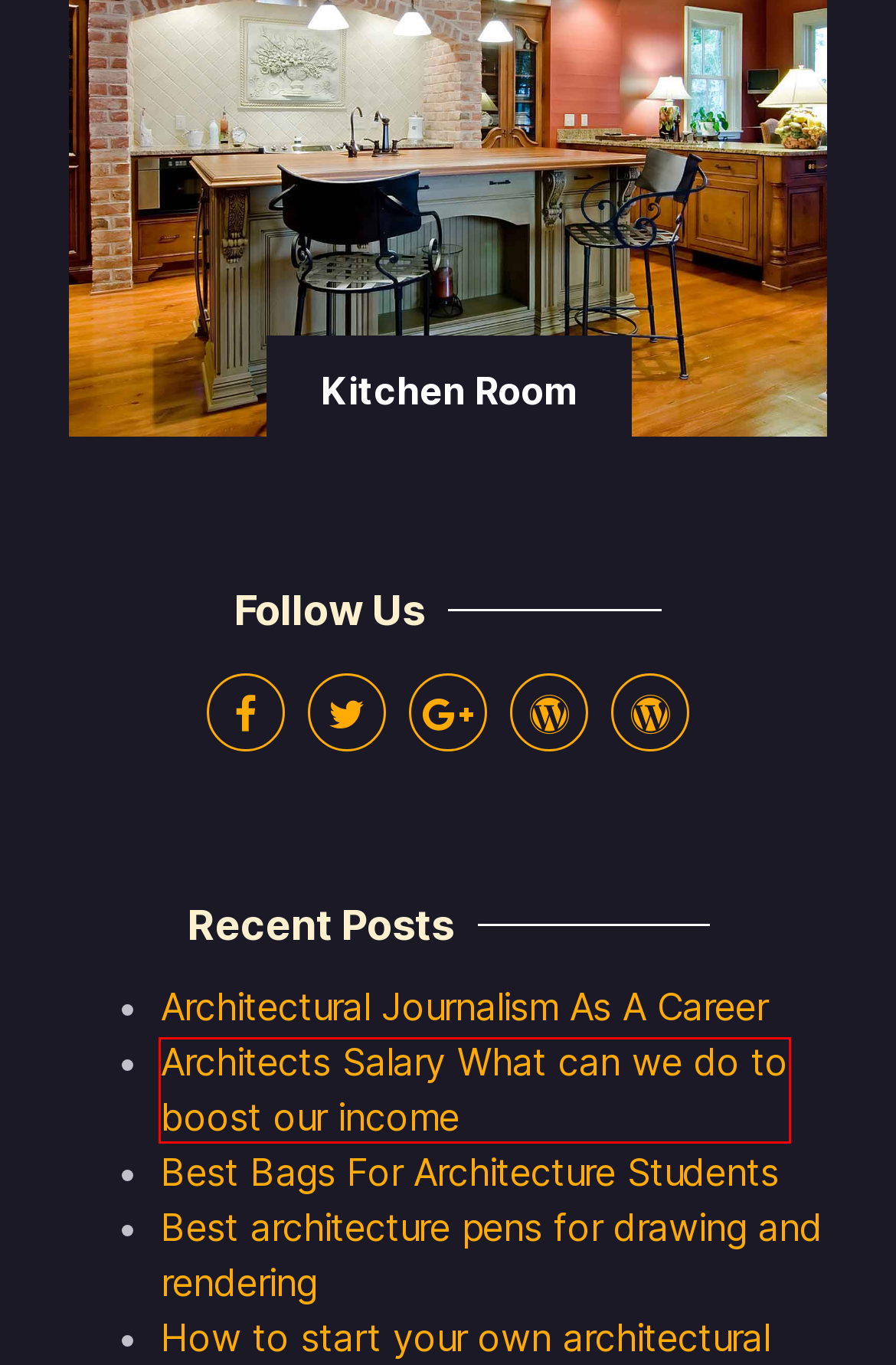After examining the screenshot of a webpage with a red bounding box, choose the most accurate webpage description that corresponds to the new page after clicking the element inside the red box. Here are the candidates:
A. September 23, 2021 – Box Three
B. Architectural Journalism As A Career – Box Three
C. Interior Architect – Box Three
D. ARCHITECTS TYPES – Box Three
E. Best Business Cards For Architects And Interior Designers – Box Three
F. Best Bags For Architecture Students – Box Three
G. Terms & Policy – Box Three
H. Architects Salary What can we do to boost our income – Box Three

H